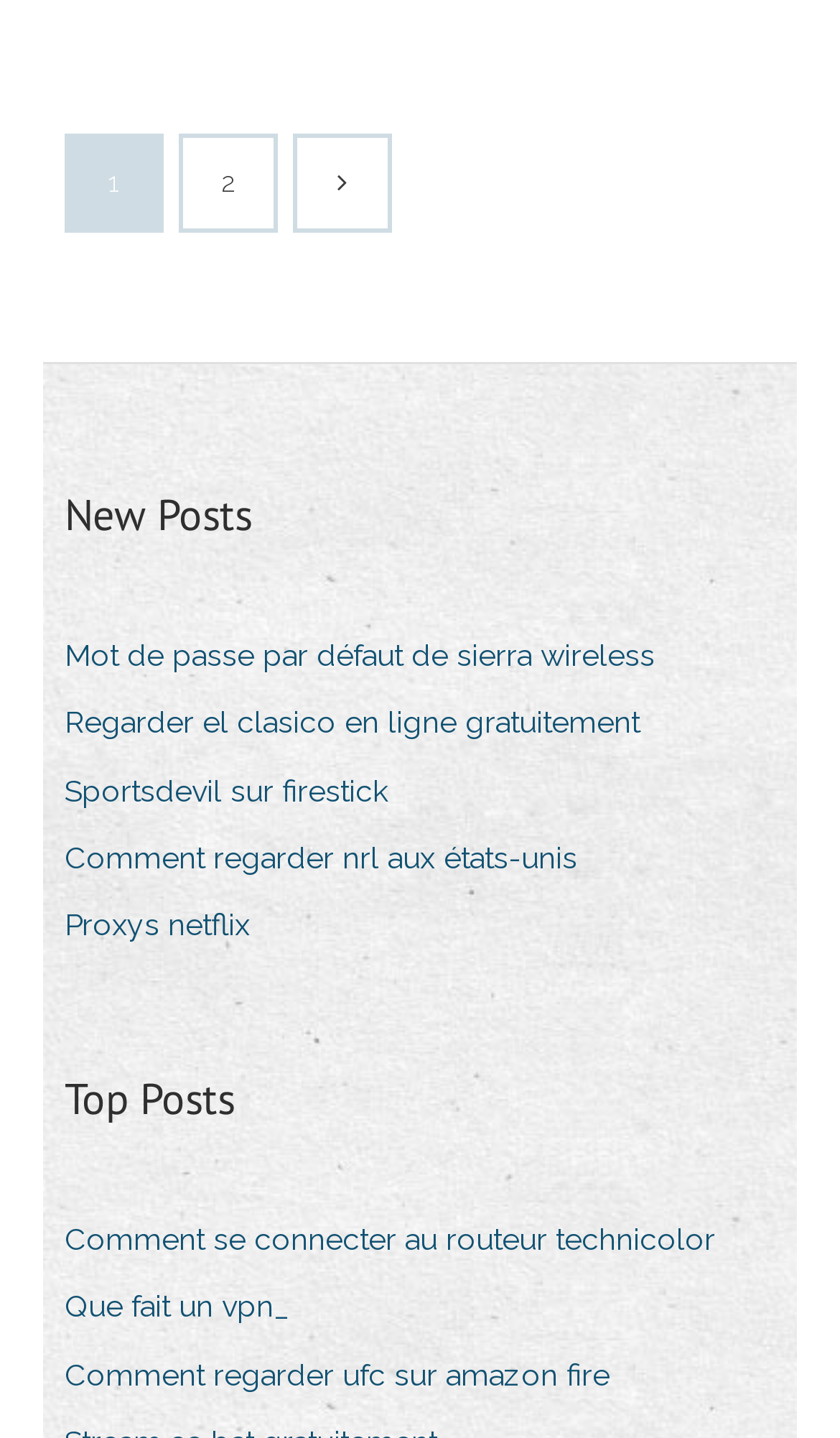Please identify the bounding box coordinates of the element's region that needs to be clicked to fulfill the following instruction: "View 'Que fait un vpn_'". The bounding box coordinates should consist of four float numbers between 0 and 1, i.e., [left, top, right, bottom].

[0.077, 0.889, 0.382, 0.93]